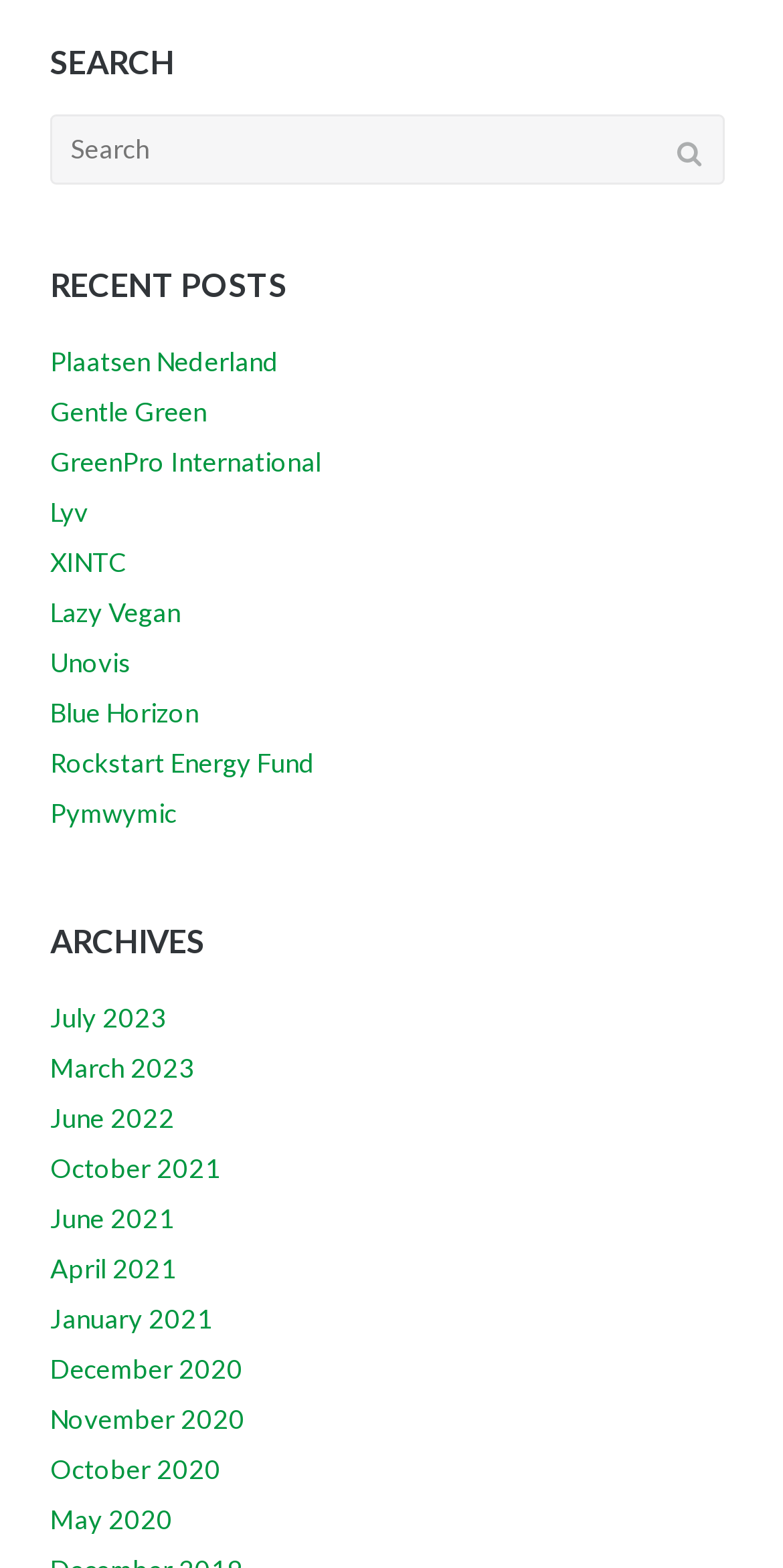How many links are under 'RECENT POSTS'?
Please answer the question with as much detail and depth as you can.

I counted the number of links under the 'RECENT POSTS' heading, which are 'Plaatsen Nederland', 'Gentle Green', 'GreenPro International', 'Lyv', 'XINTC', 'Lazy Vegan', 'Unovis', 'Blue Horizon', 'Rockstart Energy Fund', and 'Pymwymic'.